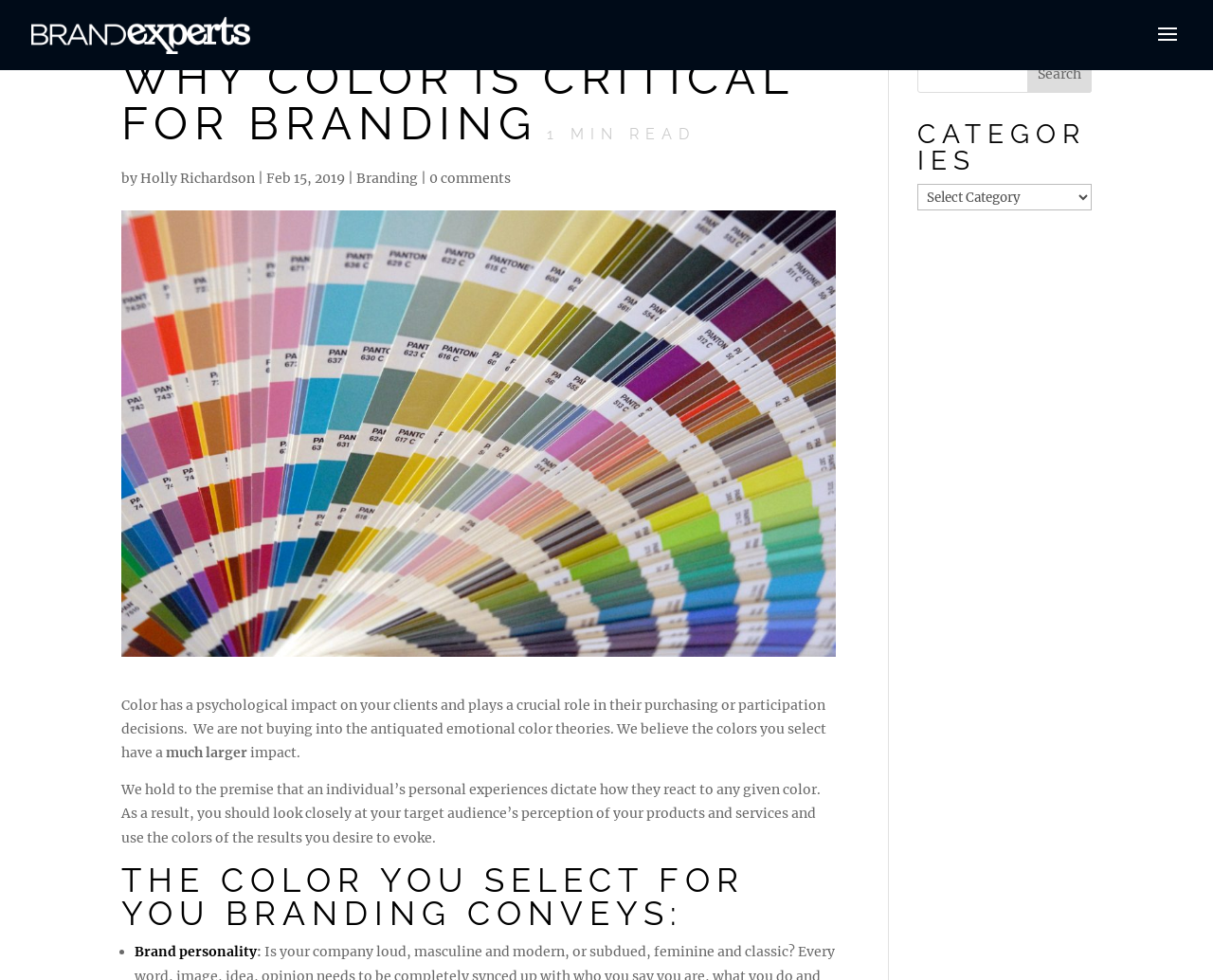Given the description of a UI element: "value="Search"", identify the bounding box coordinates of the matching element in the webpage screenshot.

[0.847, 0.056, 0.9, 0.095]